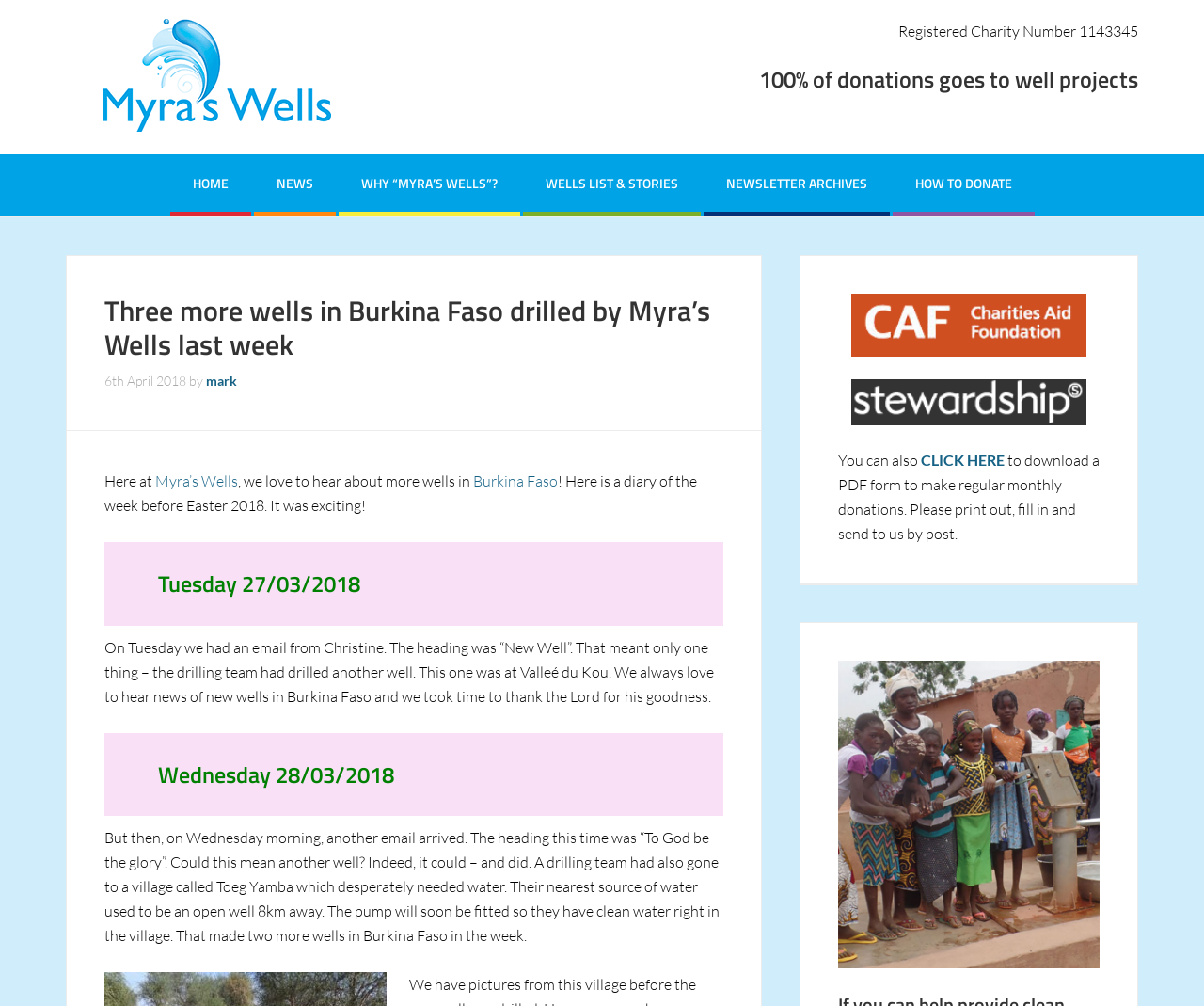How many wells were drilled in Burkina Faso last week?
Provide a detailed answer to the question using information from the image.

According to the webpage, three more wells were drilled in Burkina Faso last week, as stated in the heading 'Three more wells in Burkina Faso drilled by Myra’s Wells last week'.